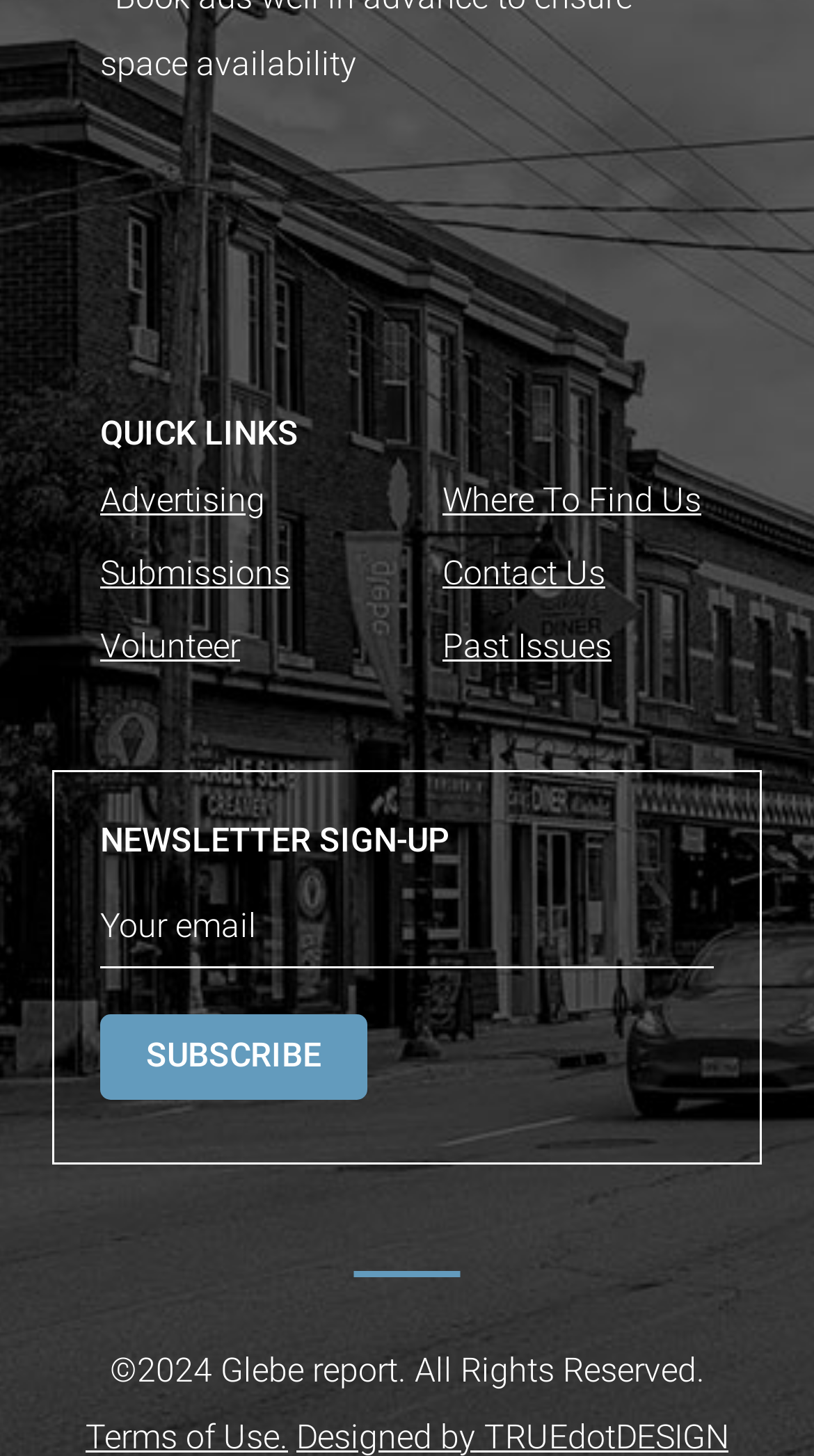Give a short answer to this question using one word or a phrase:
What is the purpose of the textbox?

Email input